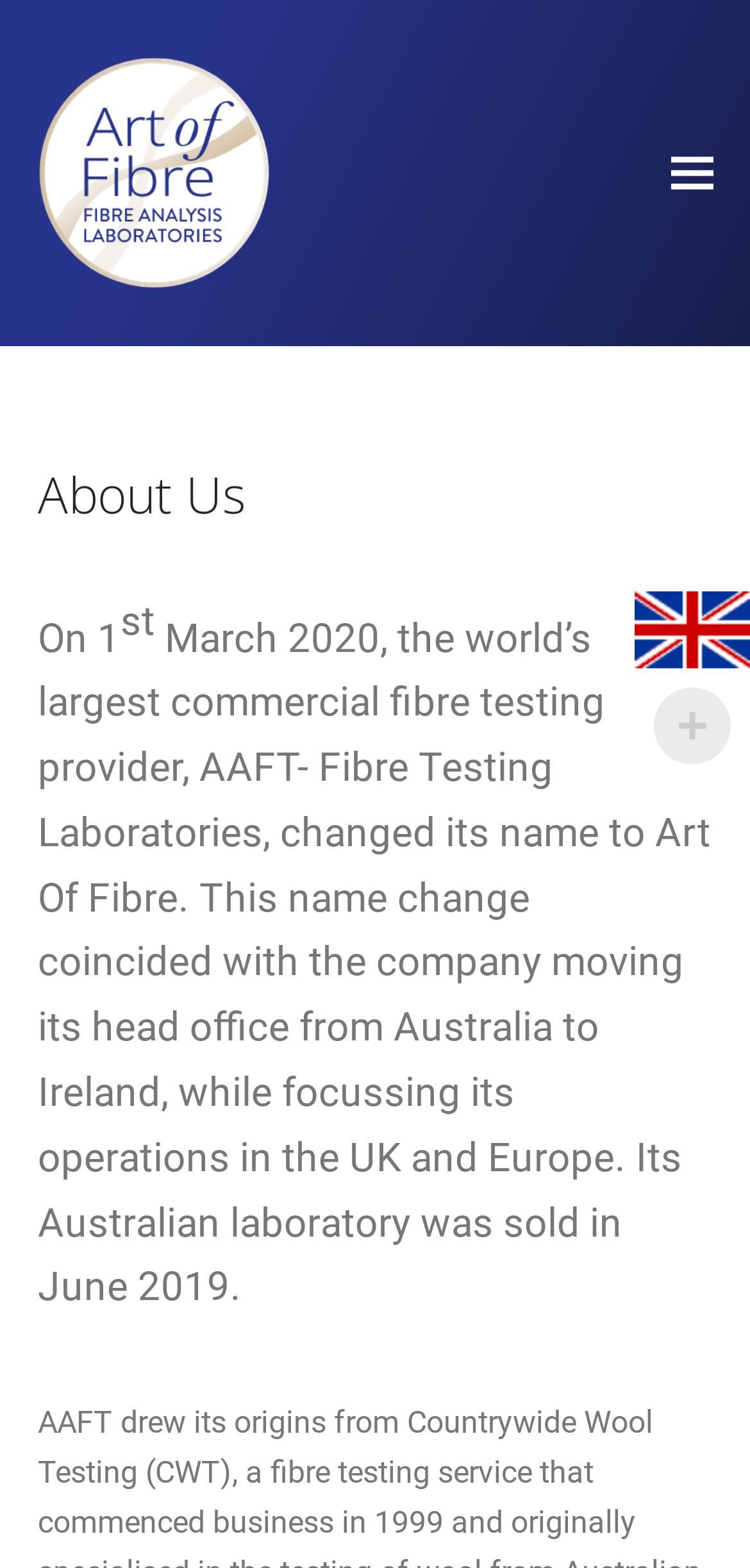What was the company's previous name?
Answer the question with a single word or phrase derived from the image.

AAFT- Fibre Testing Laboratories